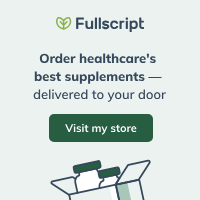Explain the image in a detailed way.

The image features a clean and modern promotional graphic for Fullscript, highlighting the convenience of ordering high-quality healthcare supplements. At the top, the Fullscript logo is prominently displayed alongside a heart-shaped icon, emphasizing the brand's focus on health and wellness. Below the logo, the text encourages viewers to "Order healthcare's best supplements — delivered to your door," showcasing the ease of access to health products. Central to the design is a green button with the text "Visit my store," inviting customers to explore the offerings available directly from Fullscript. The background is subtle, enhancing the overall professional and inviting aesthetic of the advertisement.